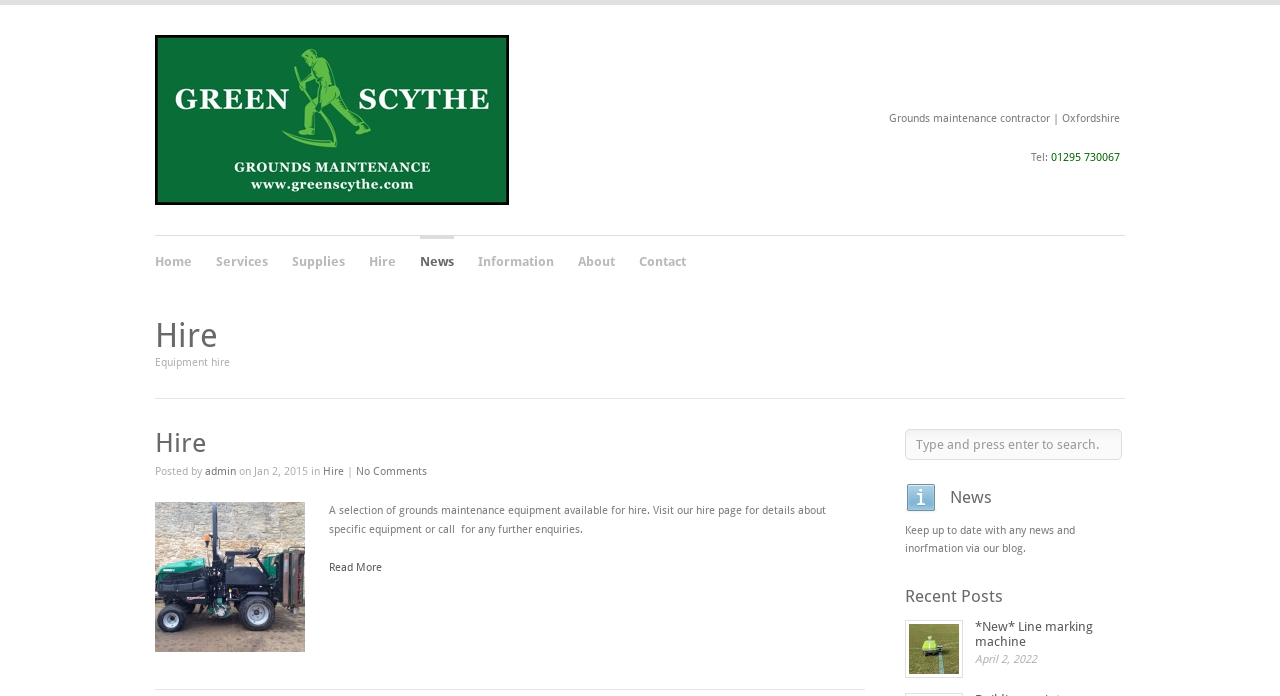Determine the bounding box of the UI element mentioned here: "Hire". The coordinates must be in the format [left, top, right, bottom] with values ranging from 0 to 1.

[0.288, 0.339, 0.309, 0.408]